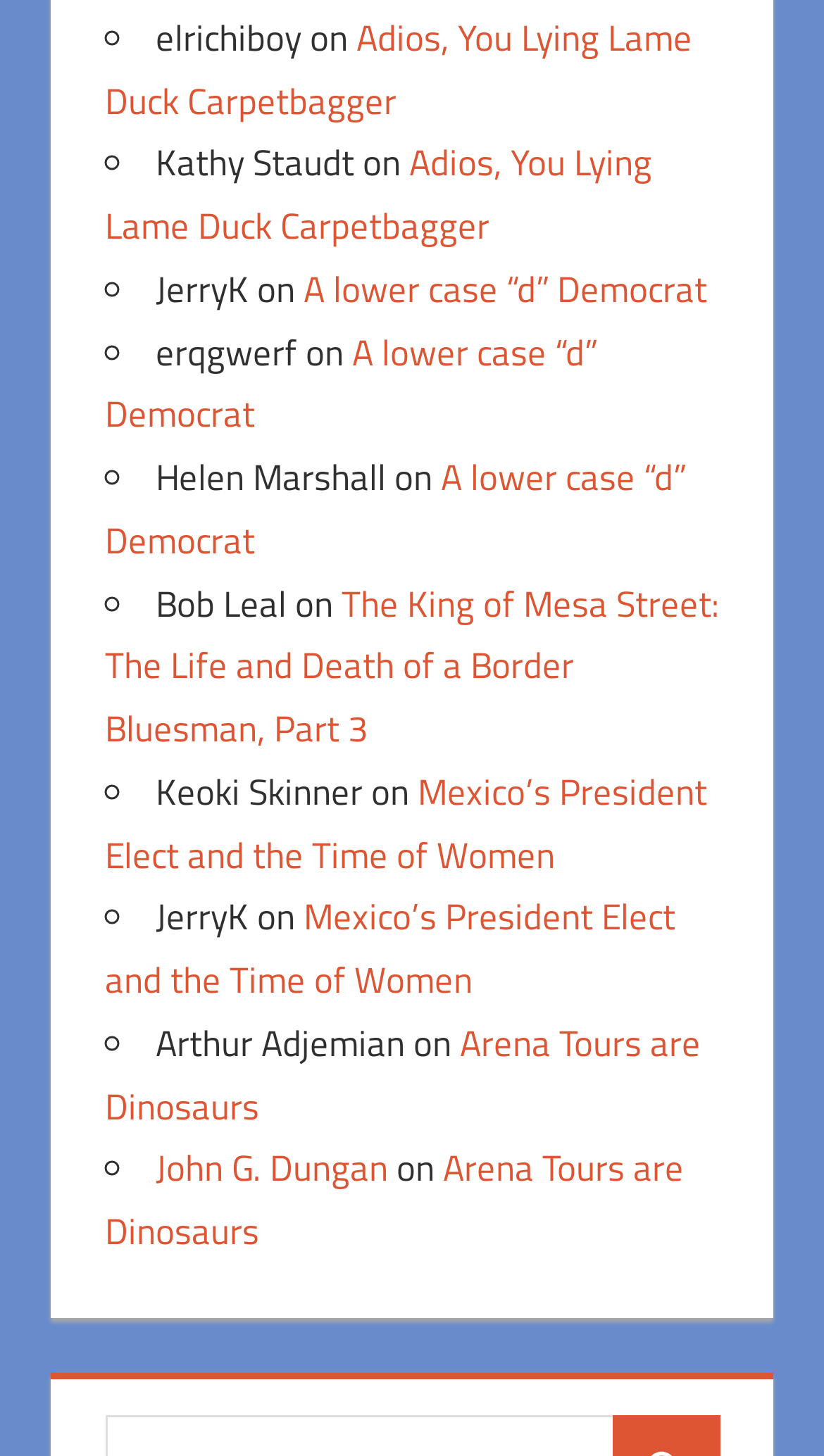Please identify the bounding box coordinates of the element on the webpage that should be clicked to follow this instruction: "click on the link 'Mexico’s President Elect and the Time of Women'". The bounding box coordinates should be given as four float numbers between 0 and 1, formatted as [left, top, right, bottom].

[0.127, 0.525, 0.858, 0.606]